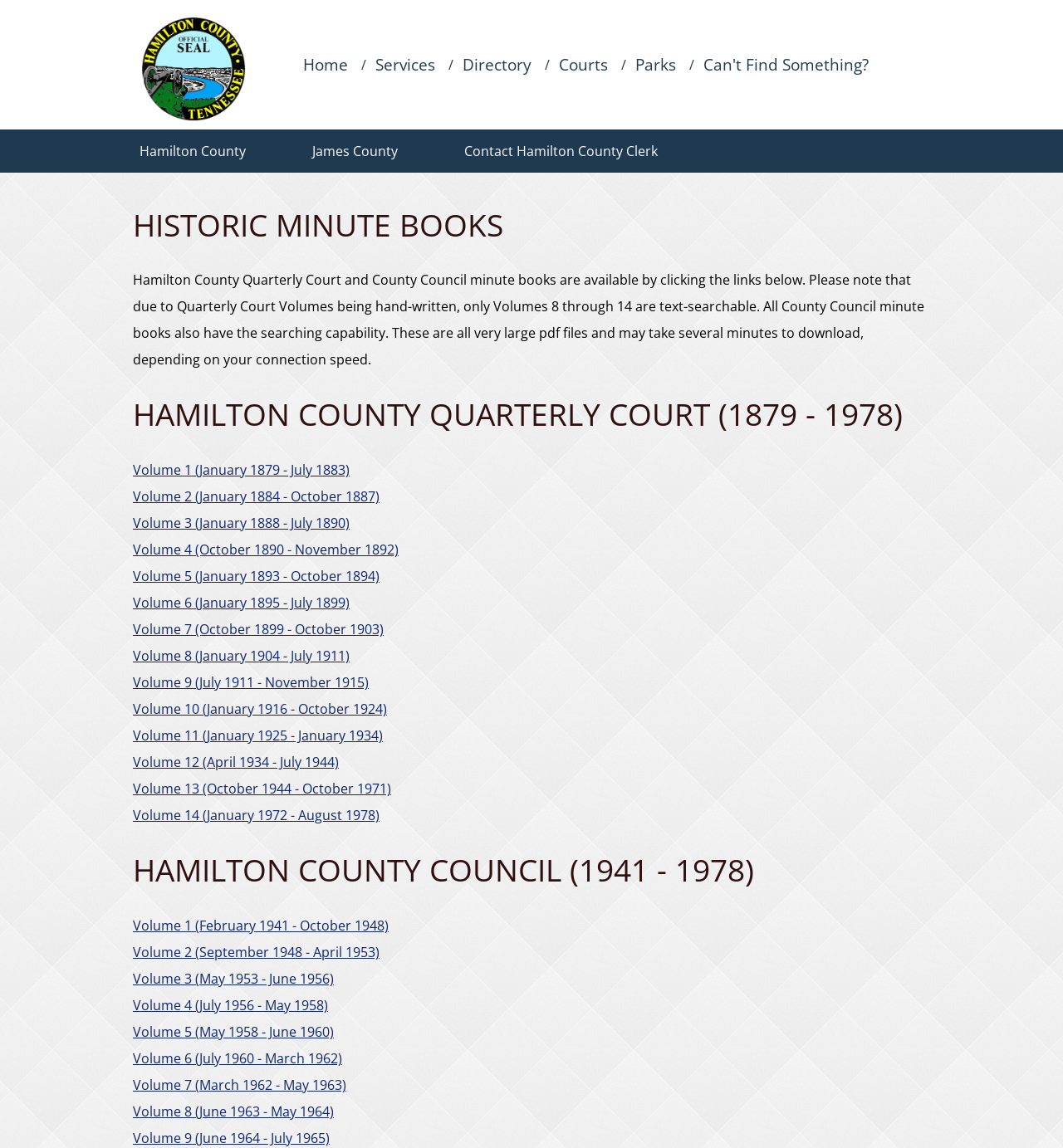How many volumes of Hamilton County Quarterly Court are available?
Please use the image to provide an in-depth answer to the question.

I can see that there are 14 links under the heading 'HAMILTON COUNTY QUARTERLY COURT (1879 - 1978)', each labeled as 'Volume X', where X ranges from 1 to 14. Therefore, I can conclude that there are 14 volumes of Hamilton County Quarterly Court available.